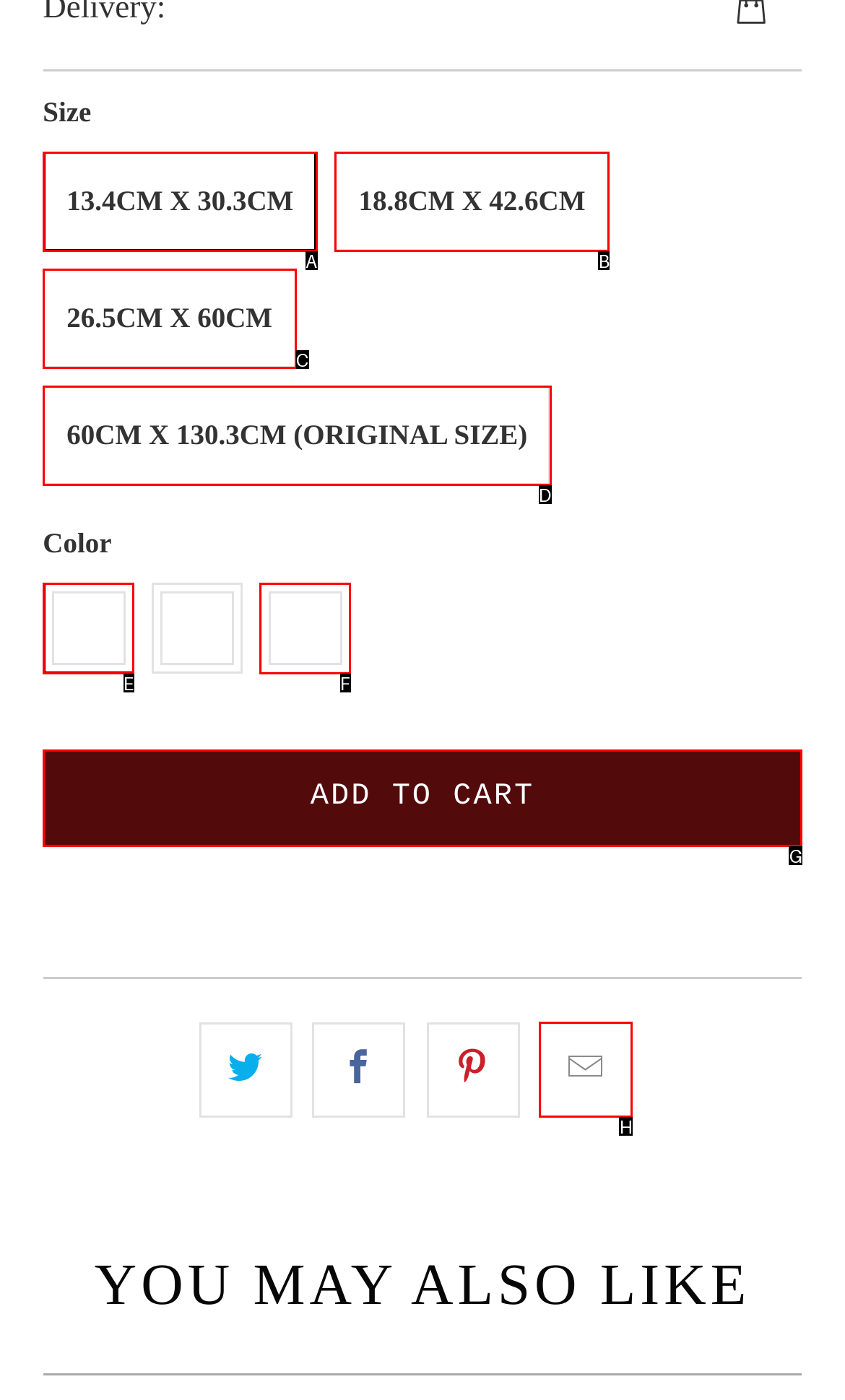Determine which UI element matches this description: Add to Cart
Reply with the appropriate option's letter.

G